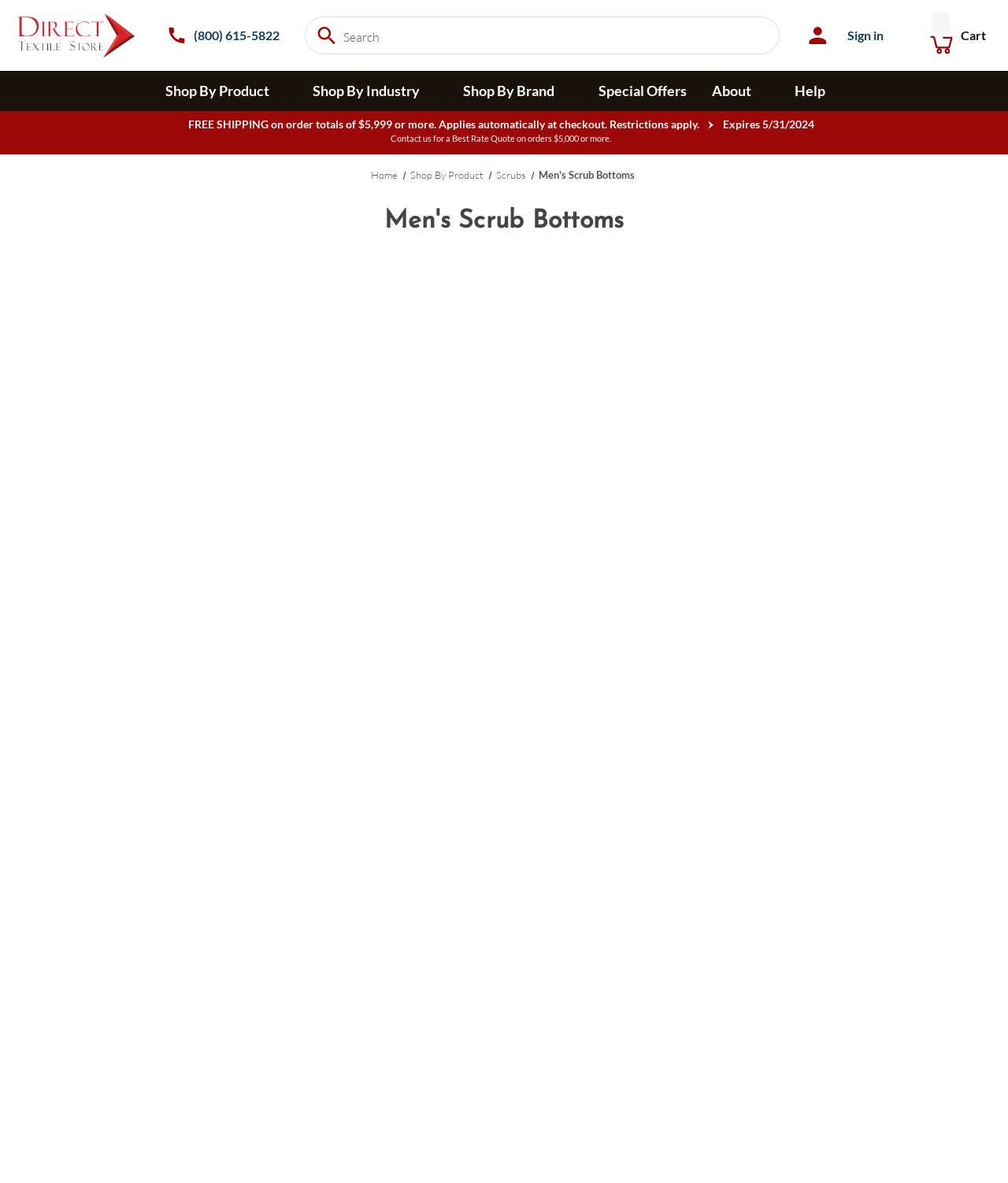What is the current number of items in the cart?
Answer the question using a single word or phrase, according to the image.

0